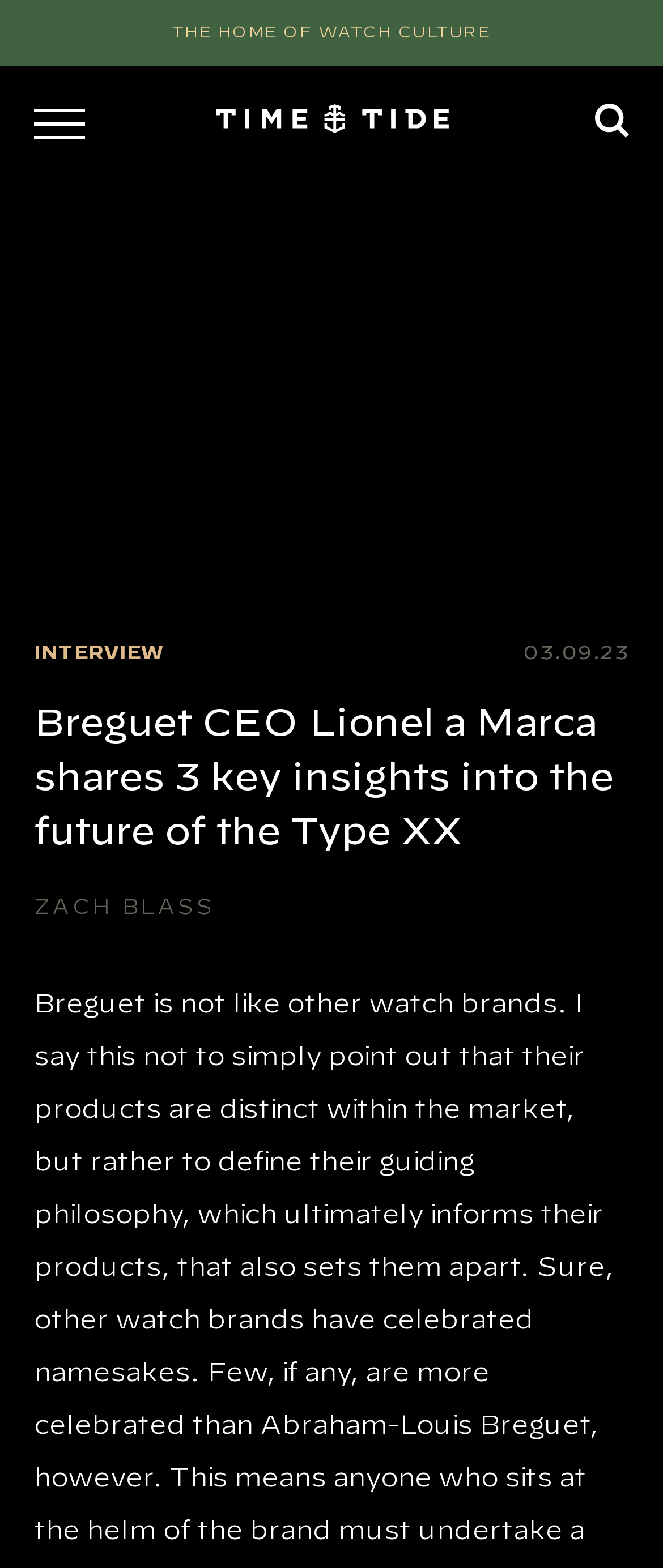Identify and provide the bounding box coordinates of the UI element described: "Interview". The coordinates should be formatted as [left, top, right, bottom], with each number being a float between 0 and 1.

[0.051, 0.403, 0.249, 0.429]